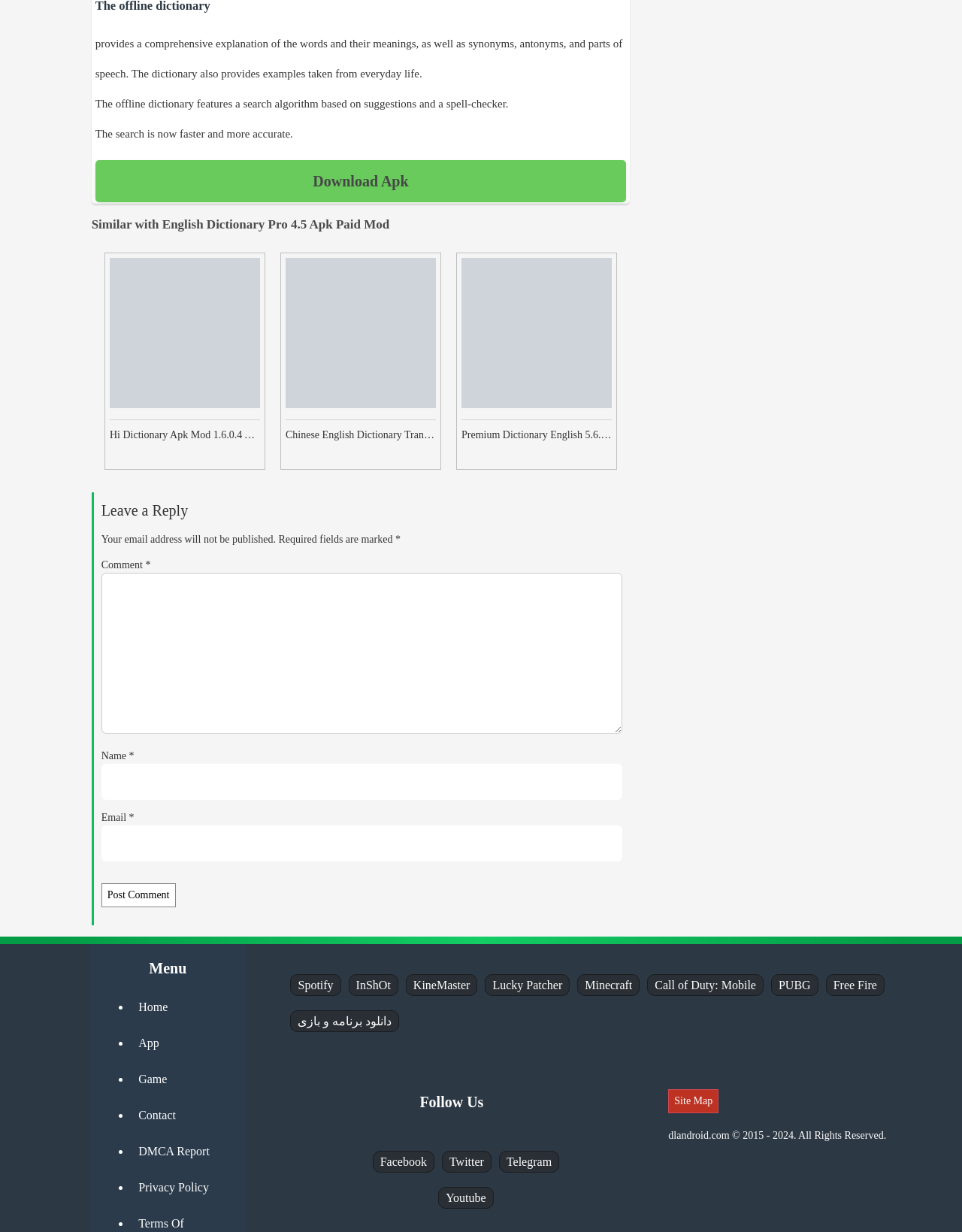Please give a concise answer to this question using a single word or phrase: 
What type of apps are listed in the webpage?

Dictionary and language-related apps